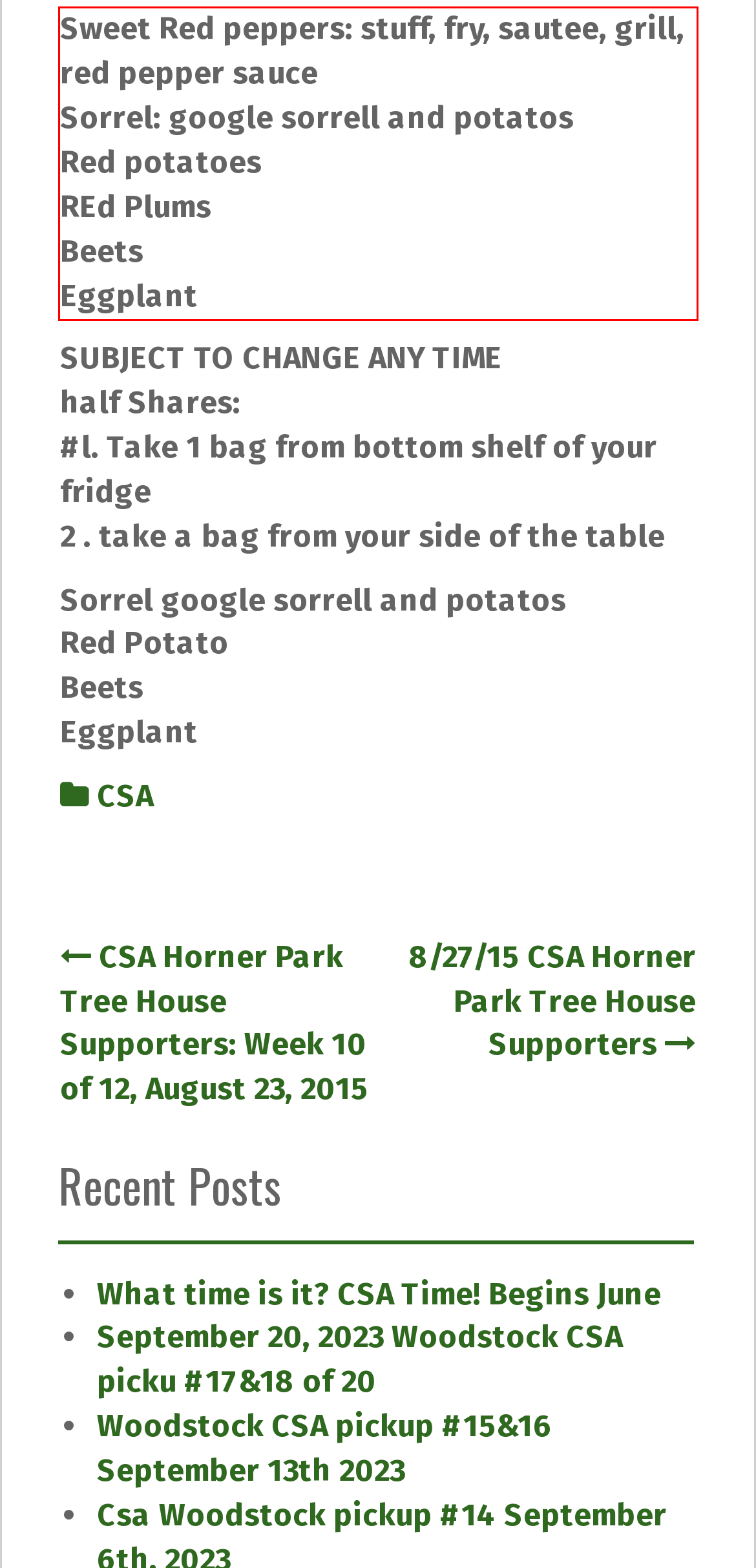Given a screenshot of a webpage with a red bounding box, extract the text content from the UI element inside the red bounding box.

Sweet Red peppers: stuff, fry, sautee, grill, red pepper sauce Sorrel: google sorrell and potatos Red potatoes REd Plums Beets Eggplant